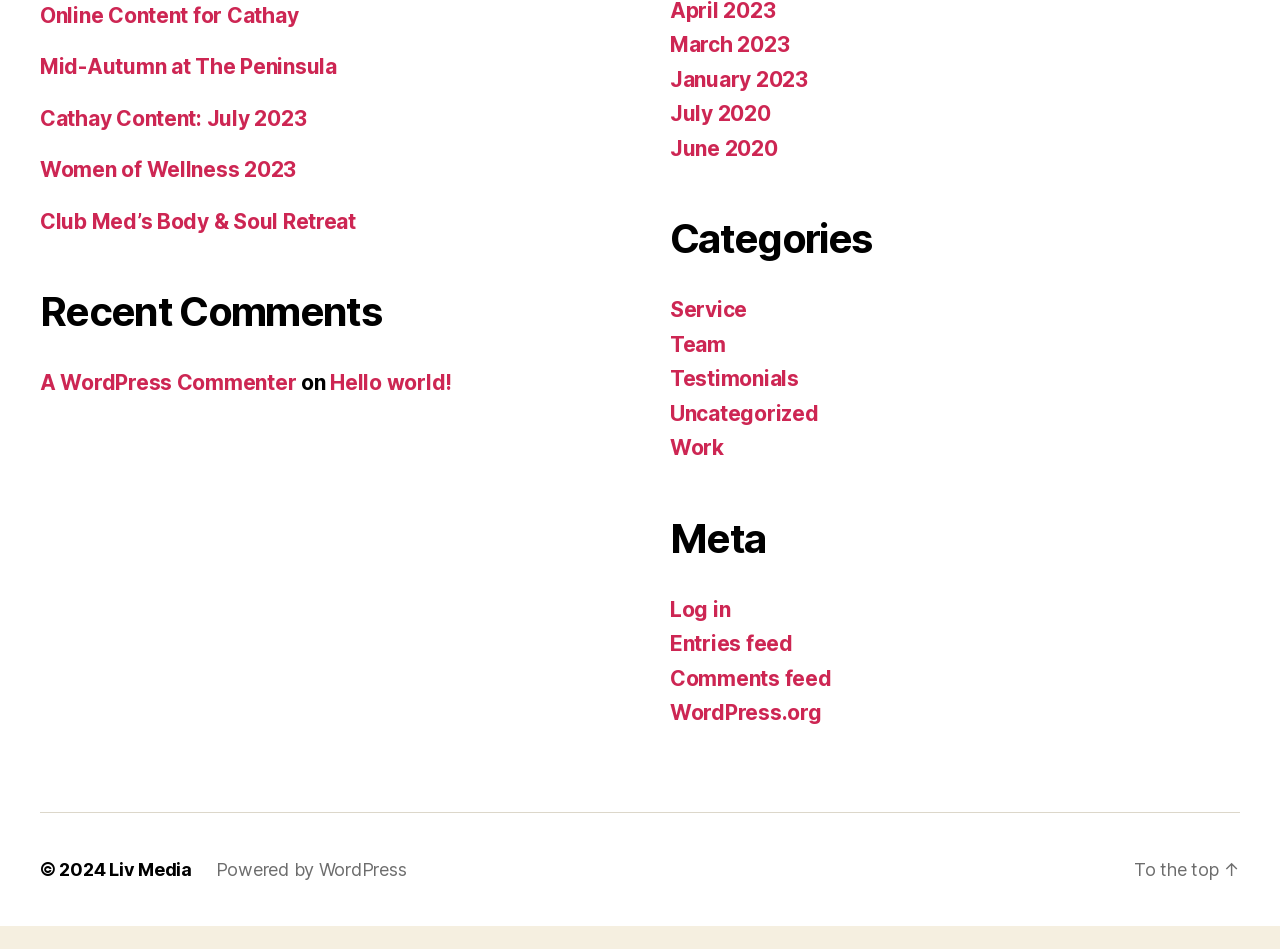Could you please study the image and provide a detailed answer to the question:
What type of content is categorized under 'Service'?

The webpage has a 'Categories' section with a link to 'Service', but it does not provide specific information about the type of content categorized under 'Service'.